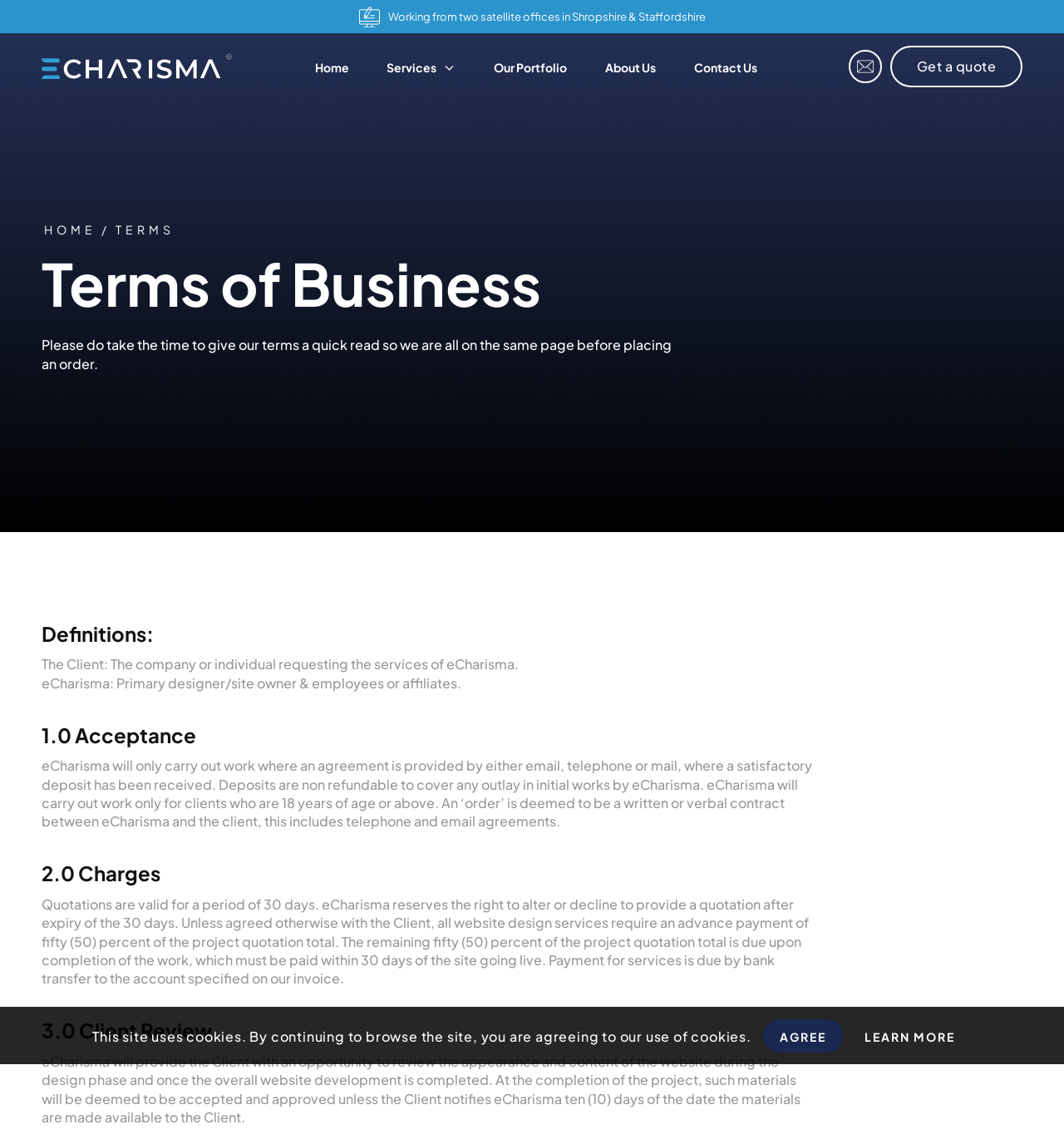Locate the bounding box coordinates of the clickable area to execute the instruction: "Click the 'Contact Us' menu item". Provide the coordinates as four float numbers between 0 and 1, represented as [left, top, right, bottom].

[0.652, 0.029, 0.711, 0.088]